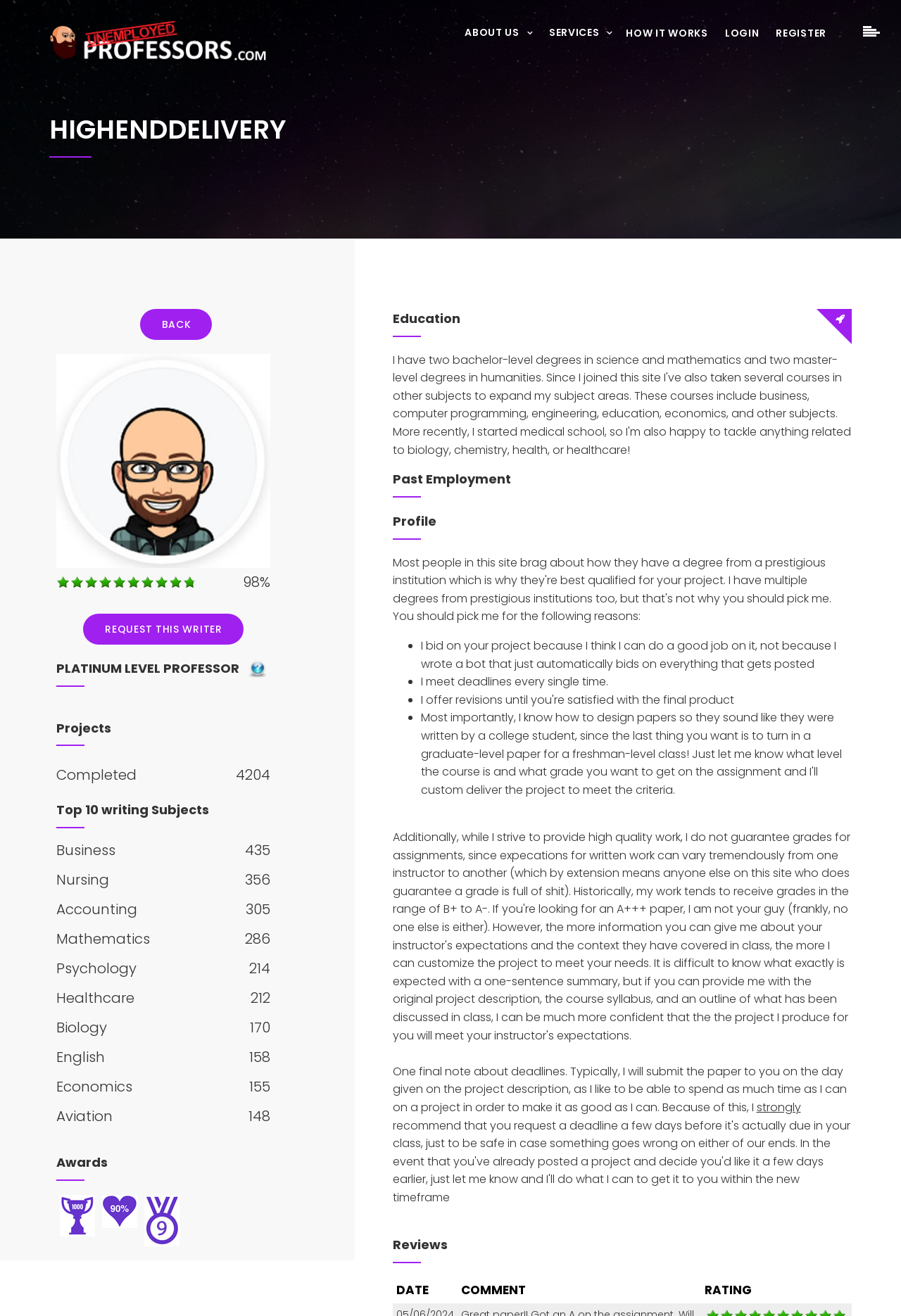Please identify the bounding box coordinates of the element I should click to complete this instruction: 'Explore WALKING ADVENTURES'. The coordinates should be given as four float numbers between 0 and 1, like this: [left, top, right, bottom].

None